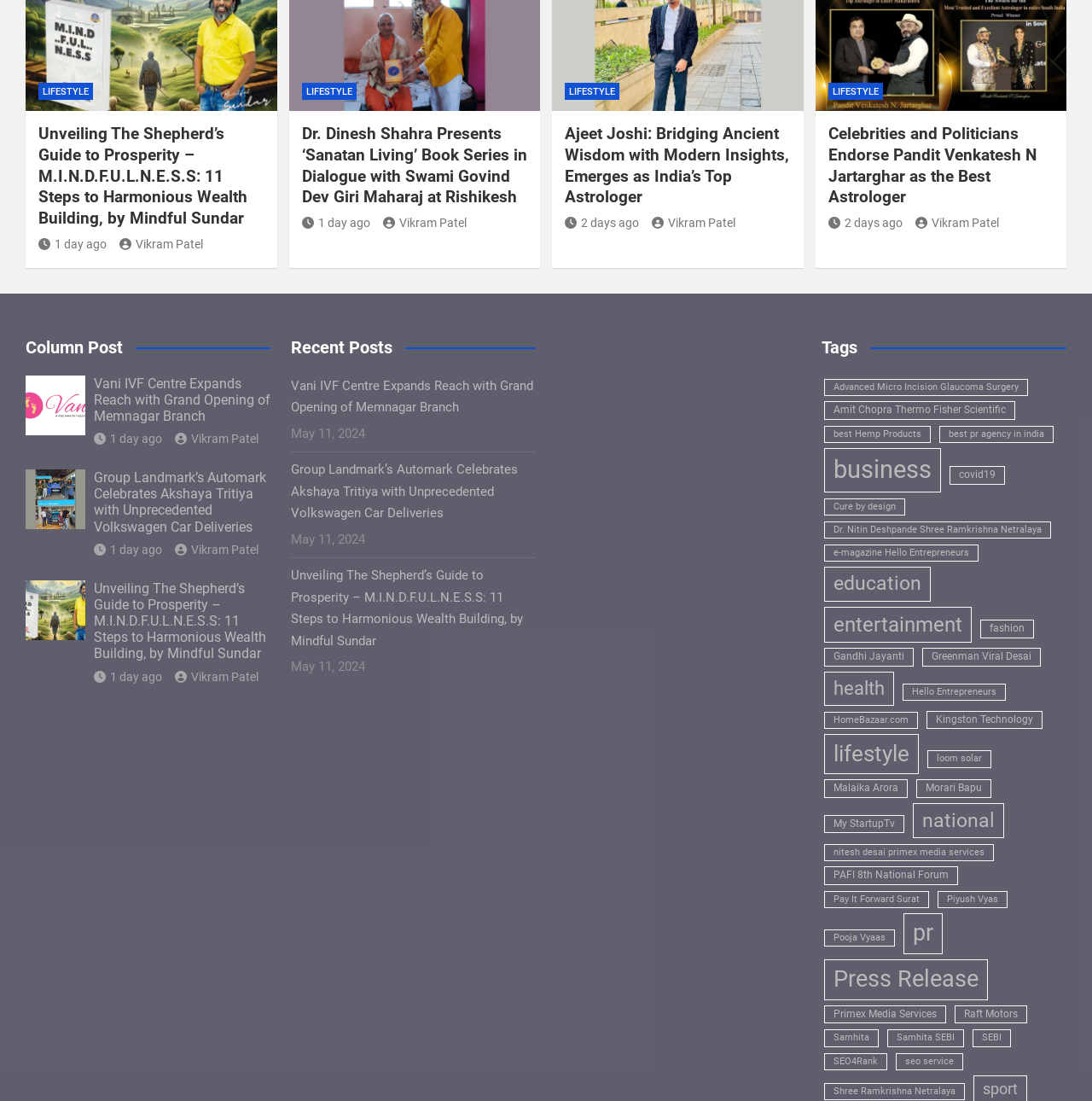Please specify the bounding box coordinates for the clickable region that will help you carry out the instruction: "Check the 'Recent Posts' section".

[0.266, 0.305, 0.491, 0.325]